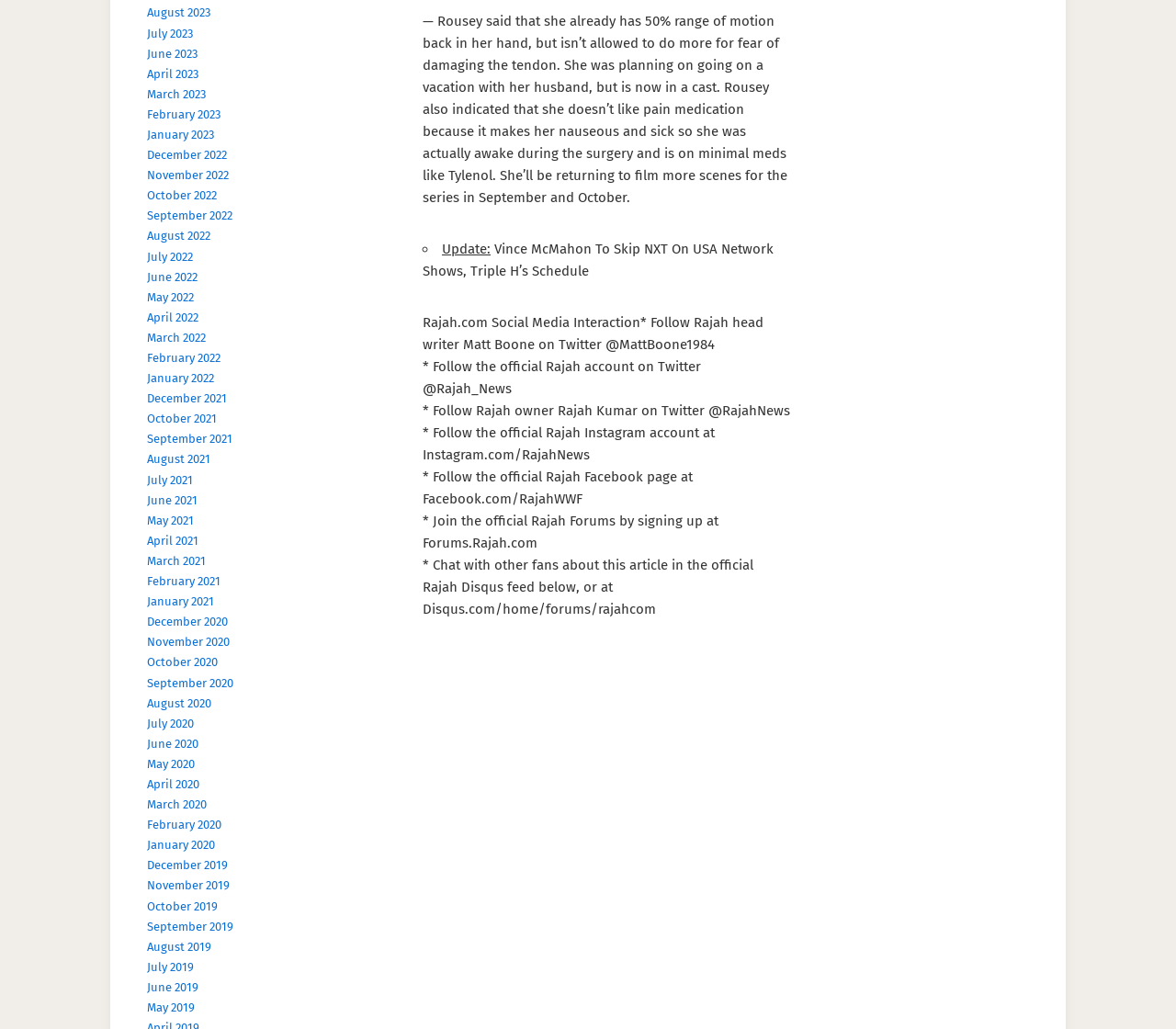What is the purpose of the webpage?
We need a detailed and exhaustive answer to the question. Please elaborate.

I analyzed the content of the webpage, including the links and the StaticText elements, and found that the webpage is providing news and updates about various topics, including Ronda Rousey's injury and WWE news.